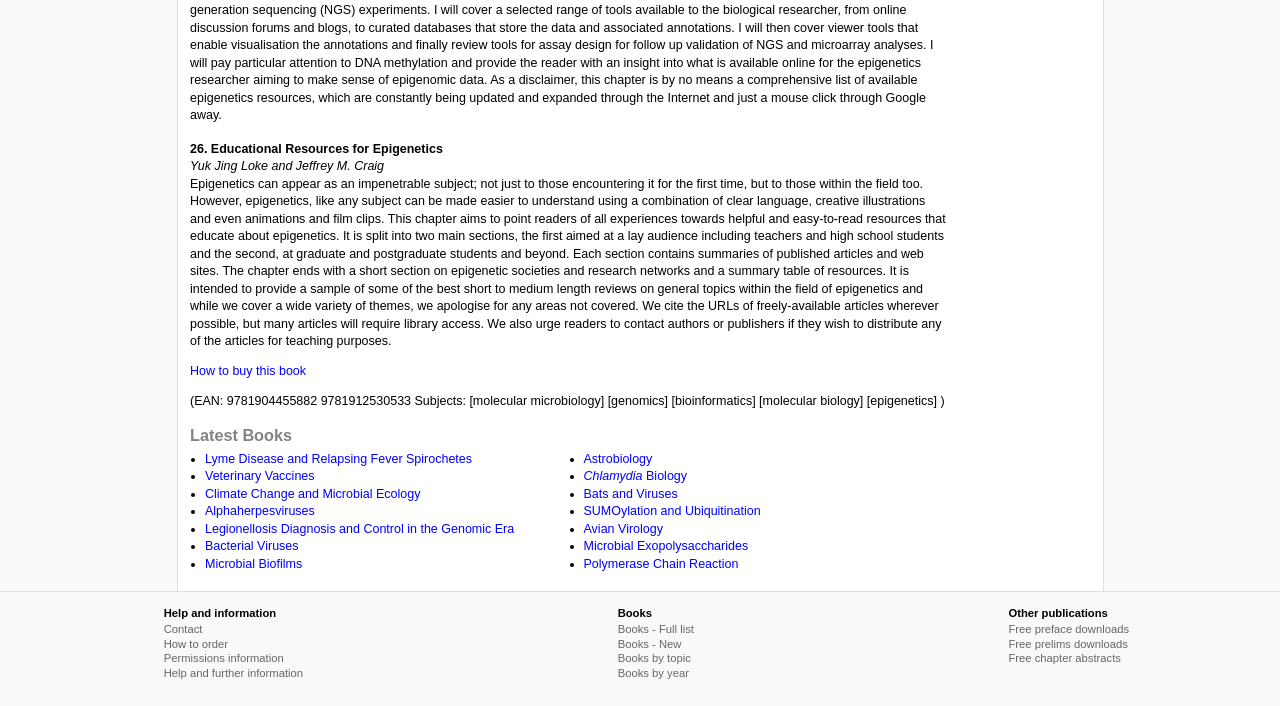Find the bounding box coordinates of the element you need to click on to perform this action: 'Contact us'. The coordinates should be represented by four float values between 0 and 1, in the format [left, top, right, bottom].

[0.128, 0.883, 0.158, 0.9]